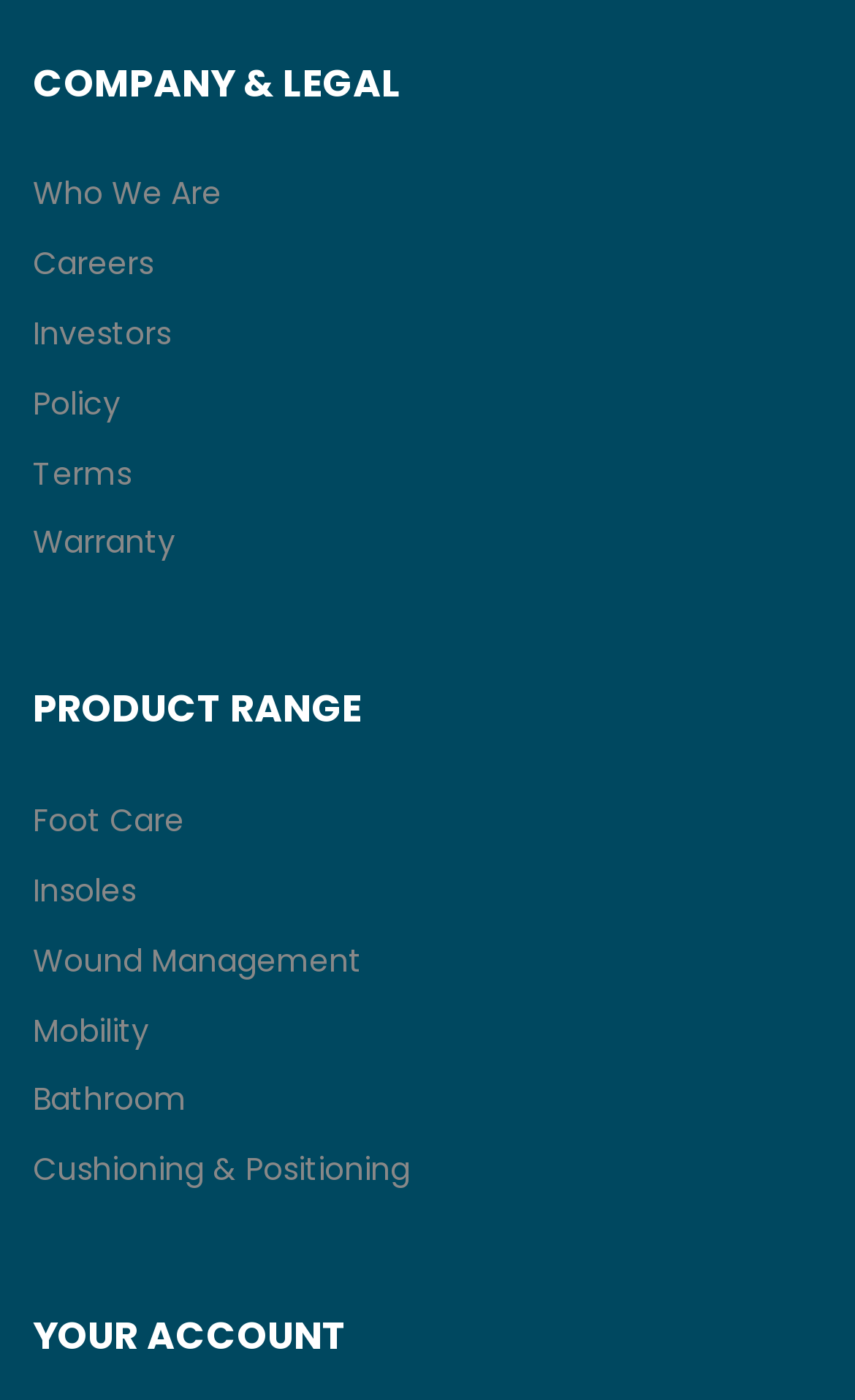Determine the bounding box coordinates for the area you should click to complete the following instruction: "Explore foot care products".

[0.038, 0.569, 0.962, 0.606]